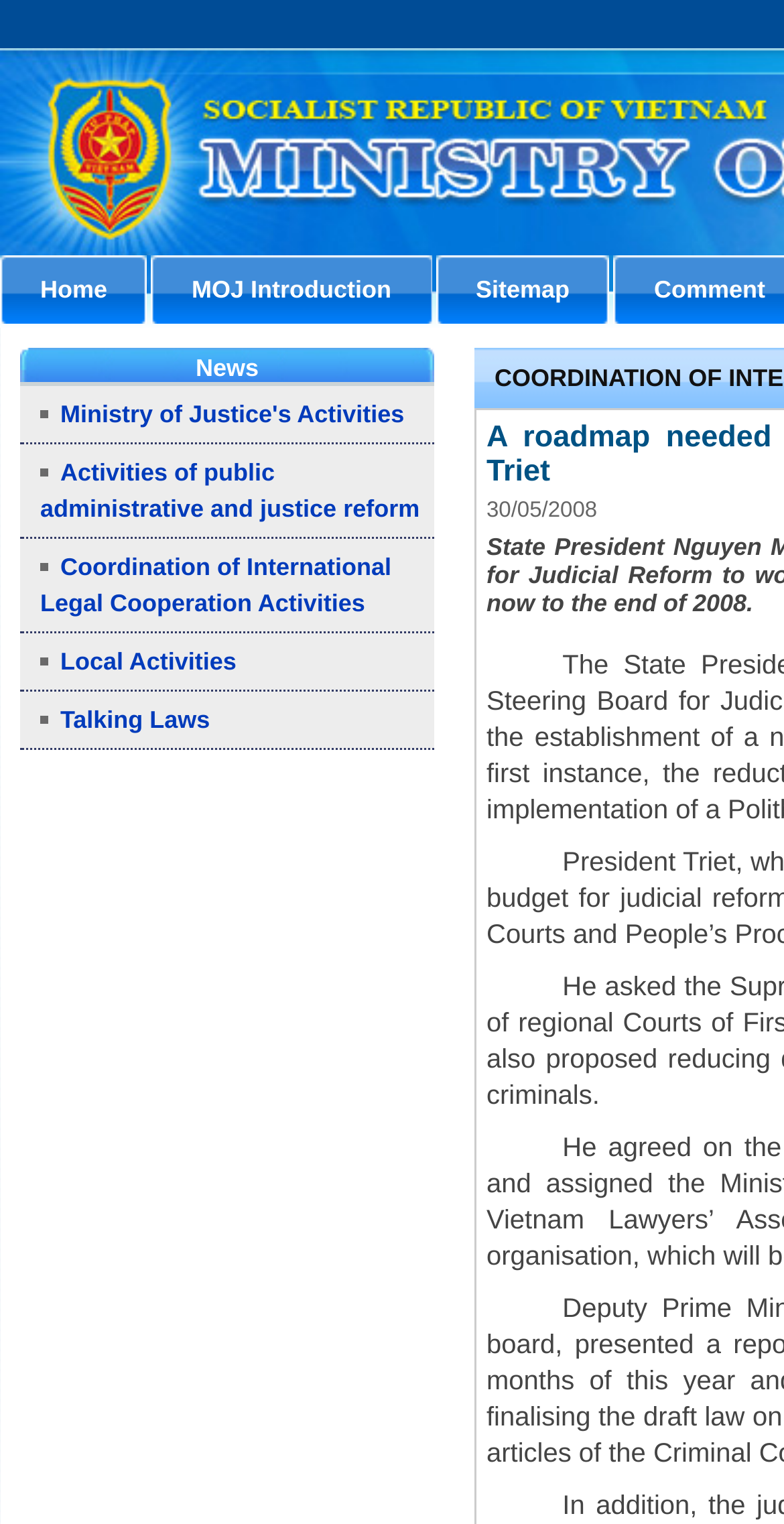Determine the bounding box coordinates of the clickable element to complete this instruction: "browse news". Provide the coordinates in the format of four float numbers between 0 and 1, [left, top, right, bottom].

[0.25, 0.232, 0.33, 0.251]